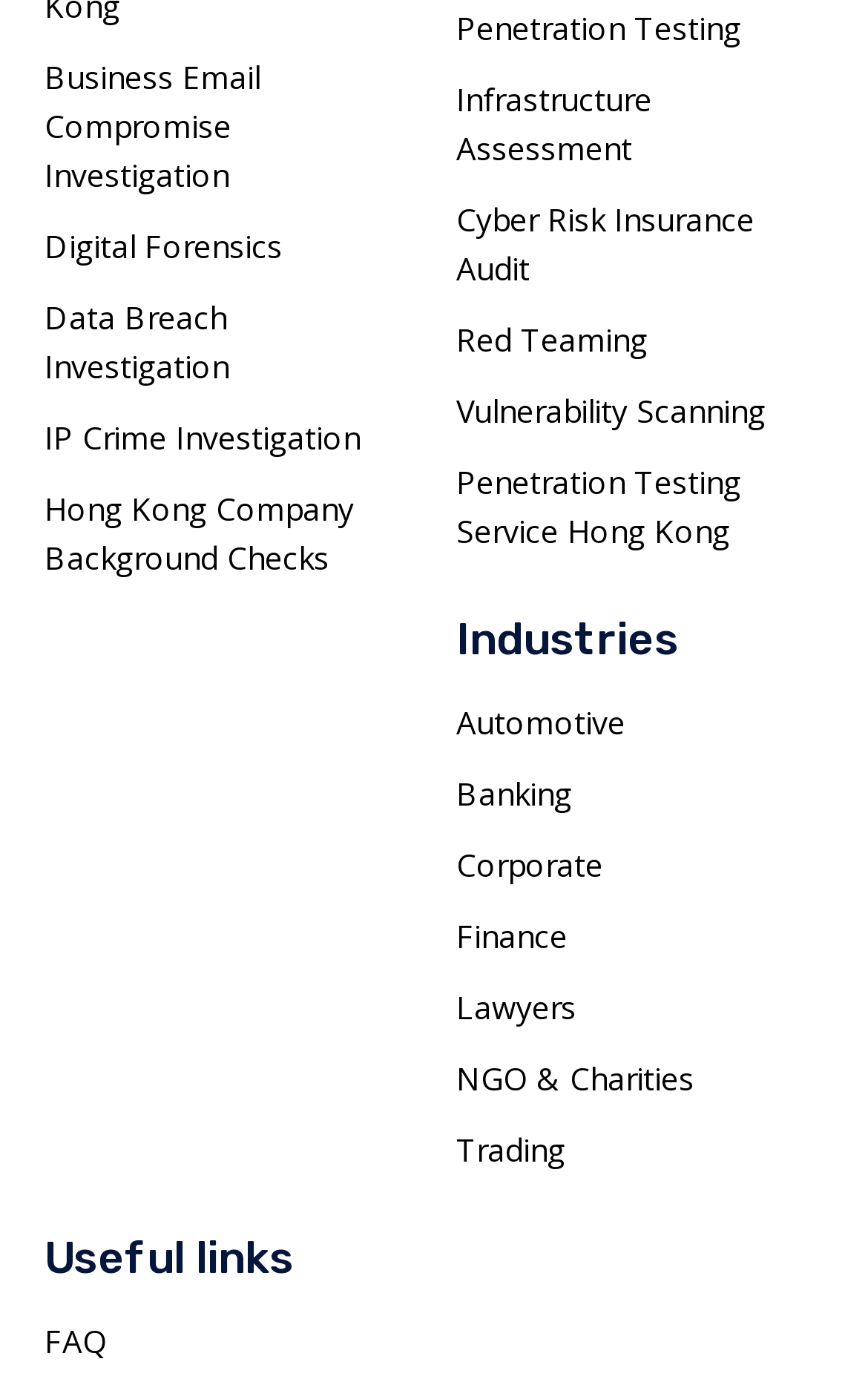What is the last industry listed?
Use the image to answer the question with a single word or phrase.

Trading